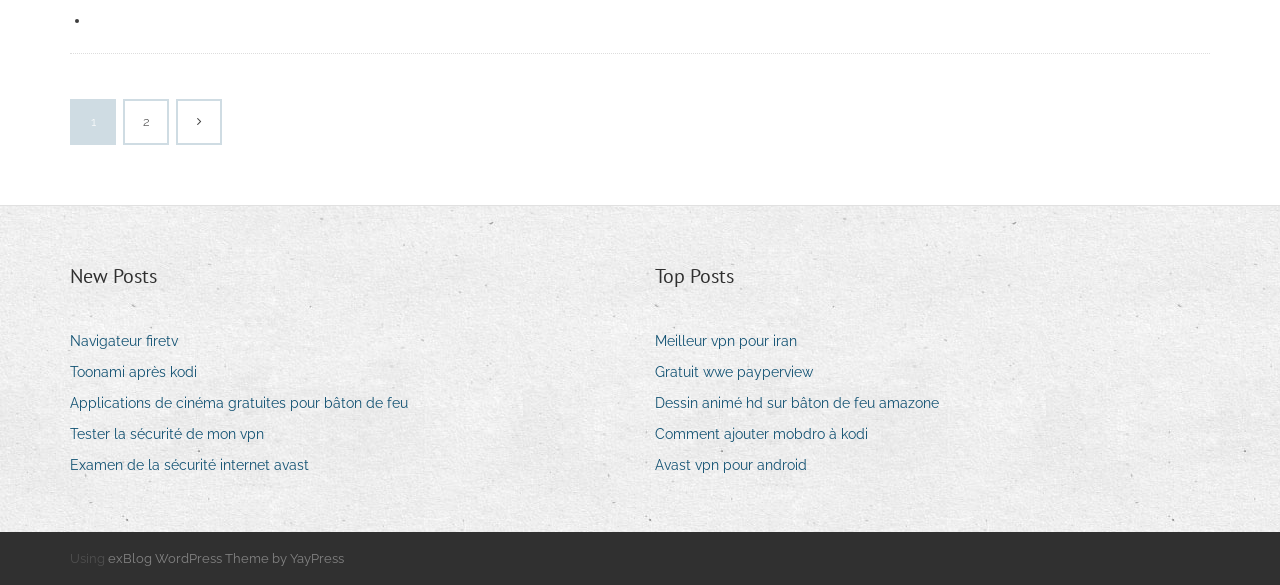Given the element description Avast vpn pour android, identify the bounding box coordinates for the UI element on the webpage screenshot. The format should be (top-left x, top-left y, bottom-right x, bottom-right y), with values between 0 and 1.

[0.512, 0.773, 0.642, 0.82]